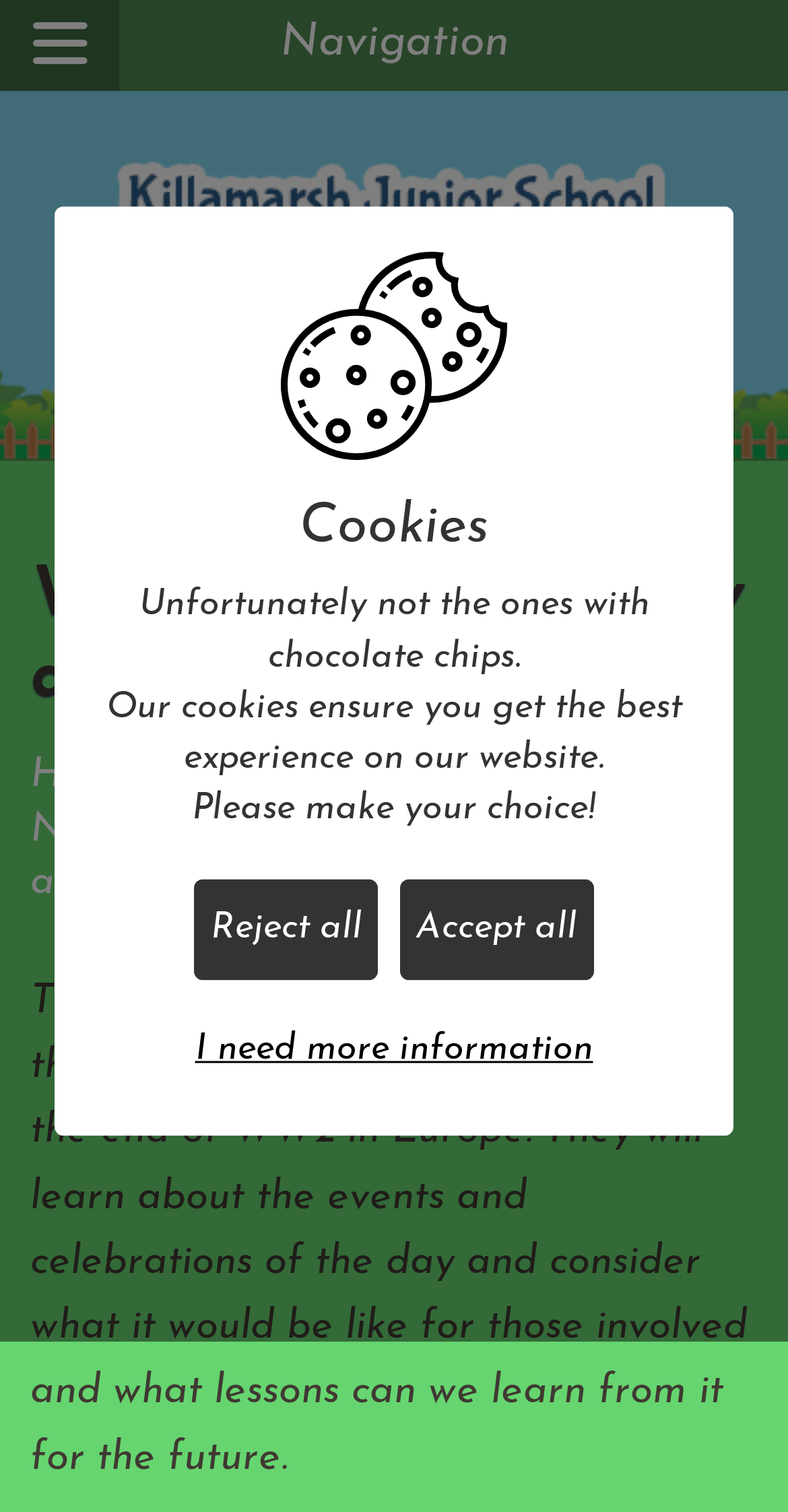Determine the bounding box coordinates of the clickable element to achieve the following action: 'Learn about Vision, Ethos & Strategy'. Provide the coordinates as four float values between 0 and 1, formatted as [left, top, right, bottom].

[0.0, 0.058, 0.887, 0.117]